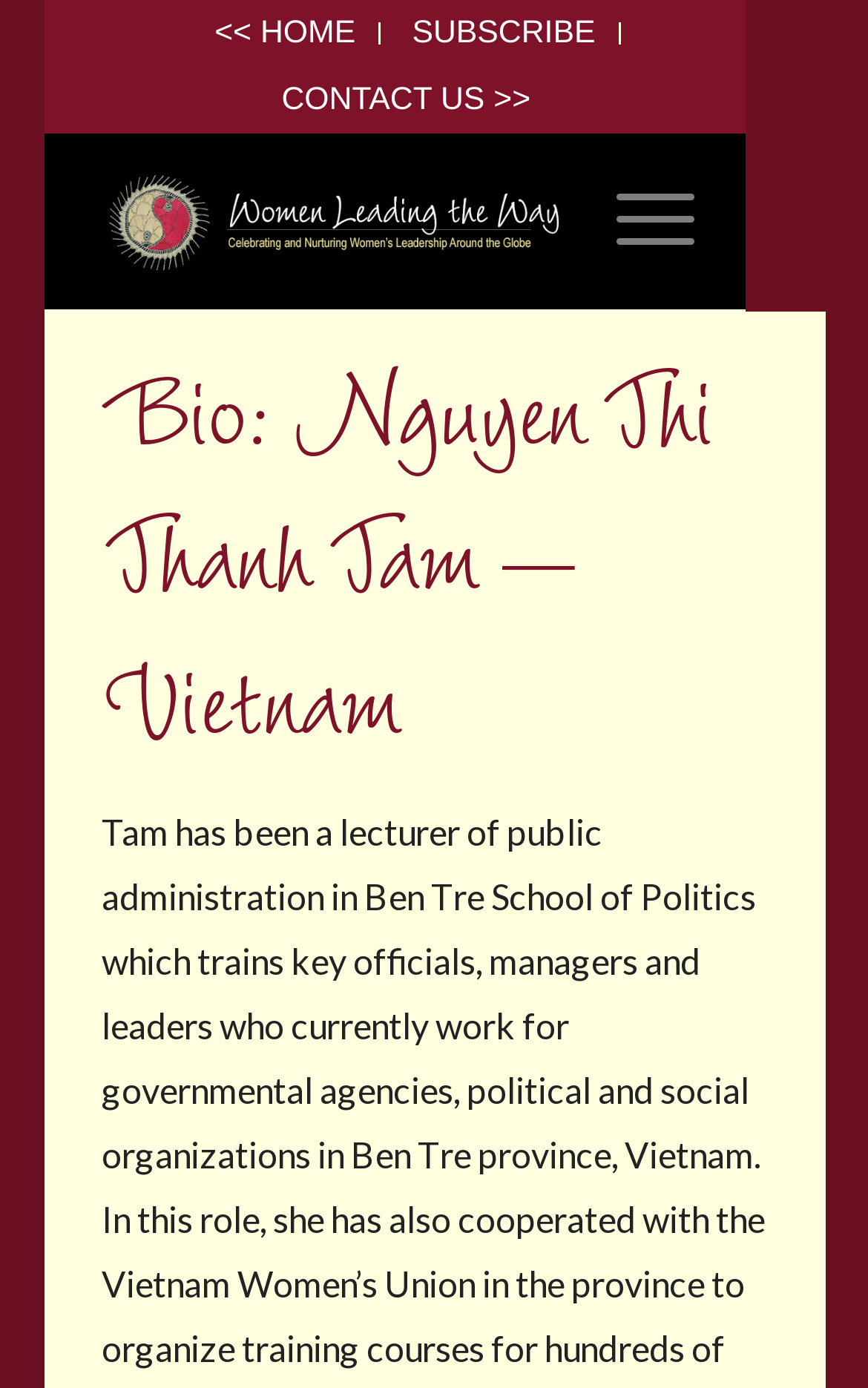Use a single word or phrase to answer the question: What is the purpose of the 'Menu' link?

To open a menu